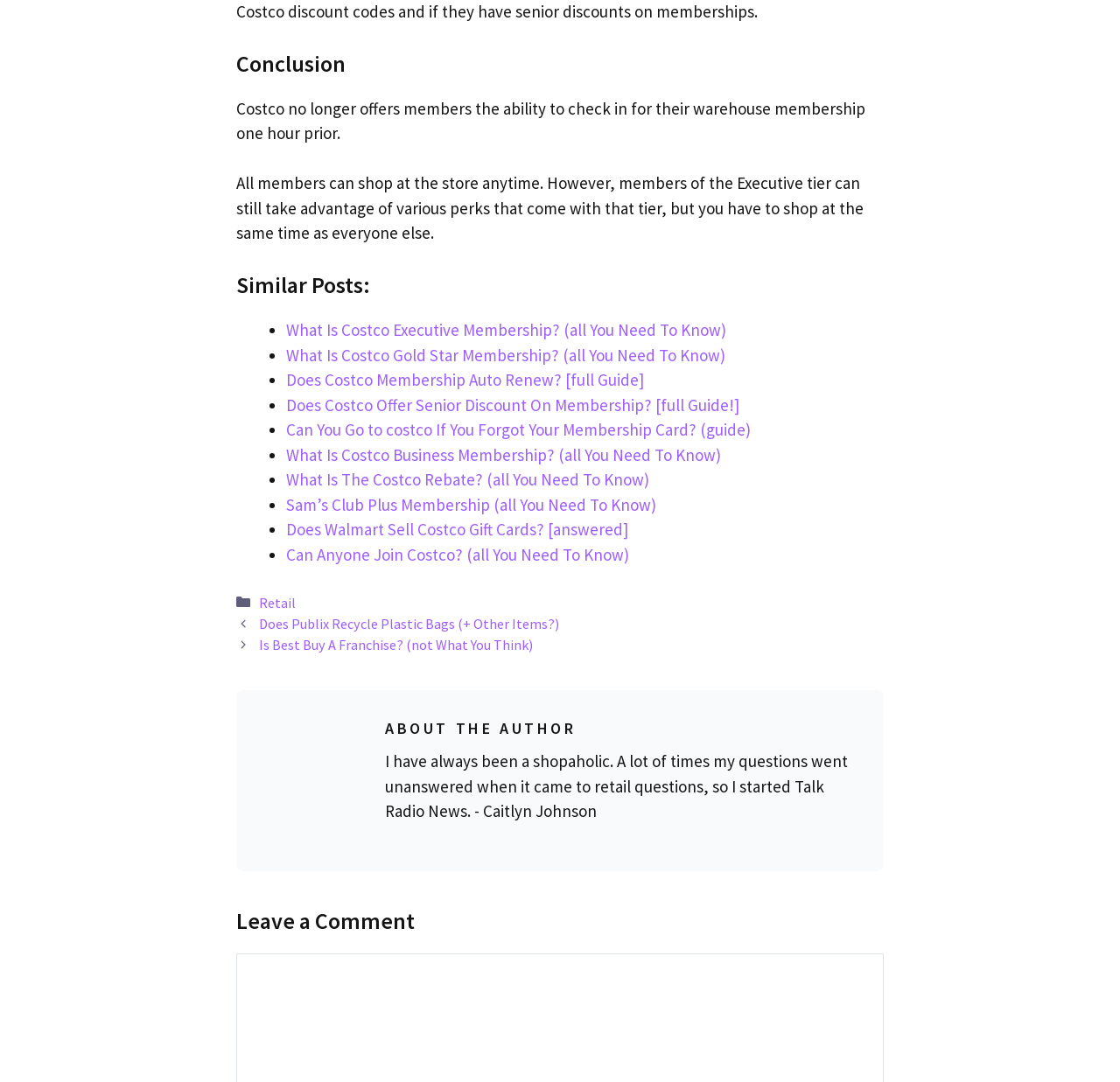Use a single word or phrase to answer the question: What is the title of the previous post?

Does Publix Recycle Plastic Bags (+ Other Items?)